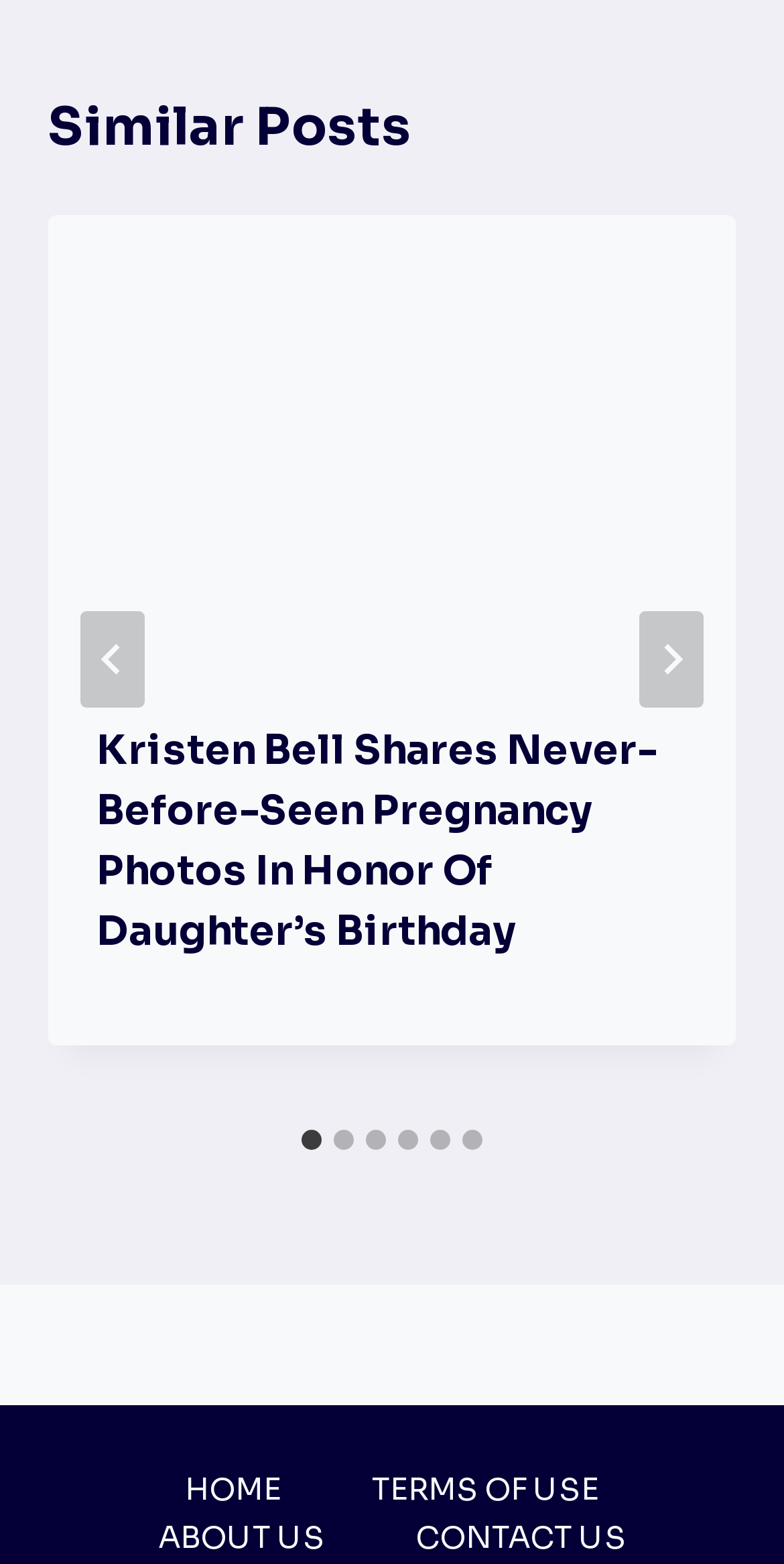Locate the bounding box of the UI element described by: "Terms of Use" in the given webpage screenshot.

[0.417, 0.937, 0.822, 0.968]